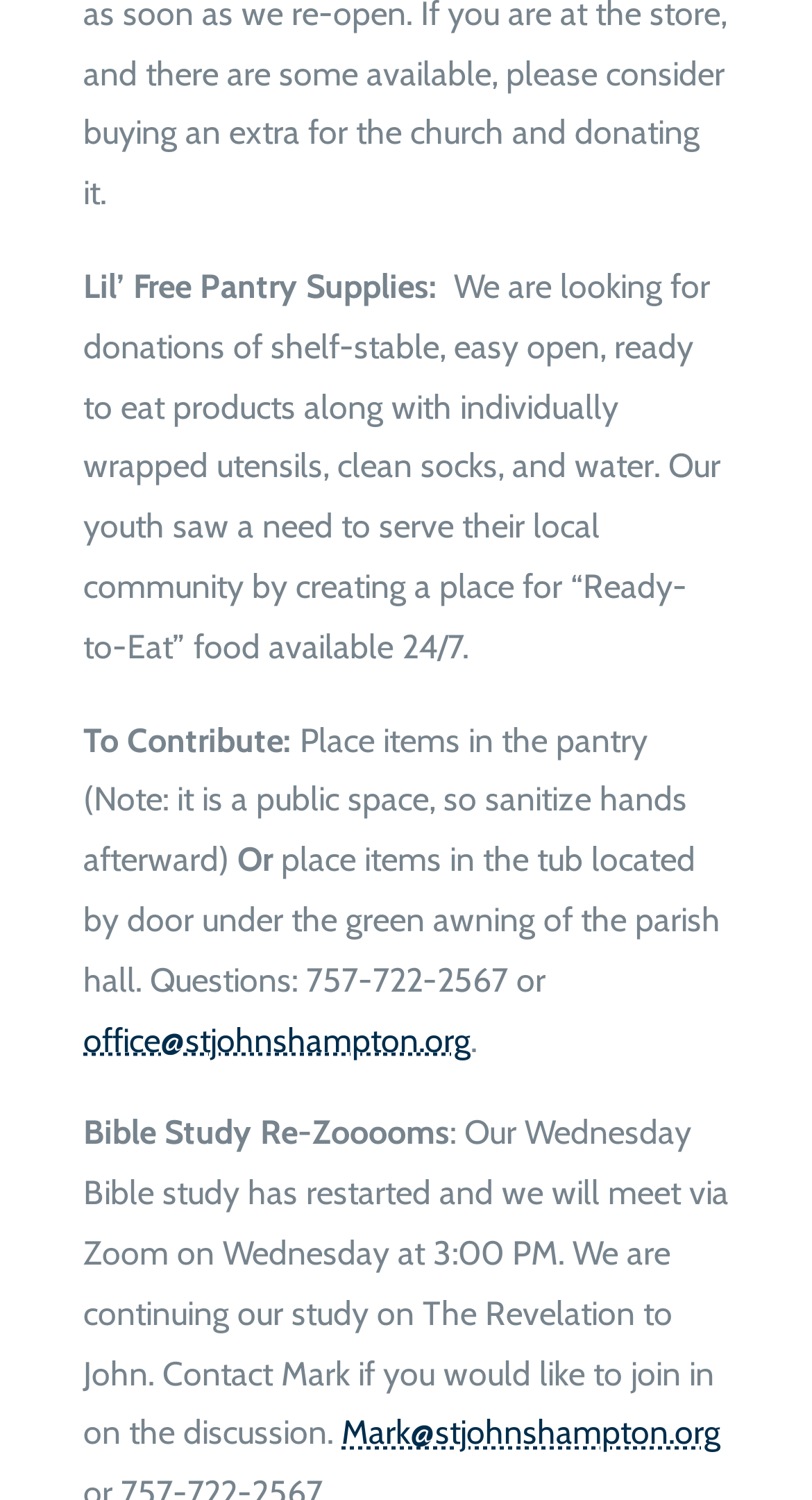Can you look at the image and give a comprehensive answer to the question:
What is Lil’ Free Pantry Supplies looking for?

According to the webpage, Lil’ Free Pantry Supplies is looking for donations of shelf-stable, easy open, ready to eat products along with individually wrapped utensils, clean socks, and water.